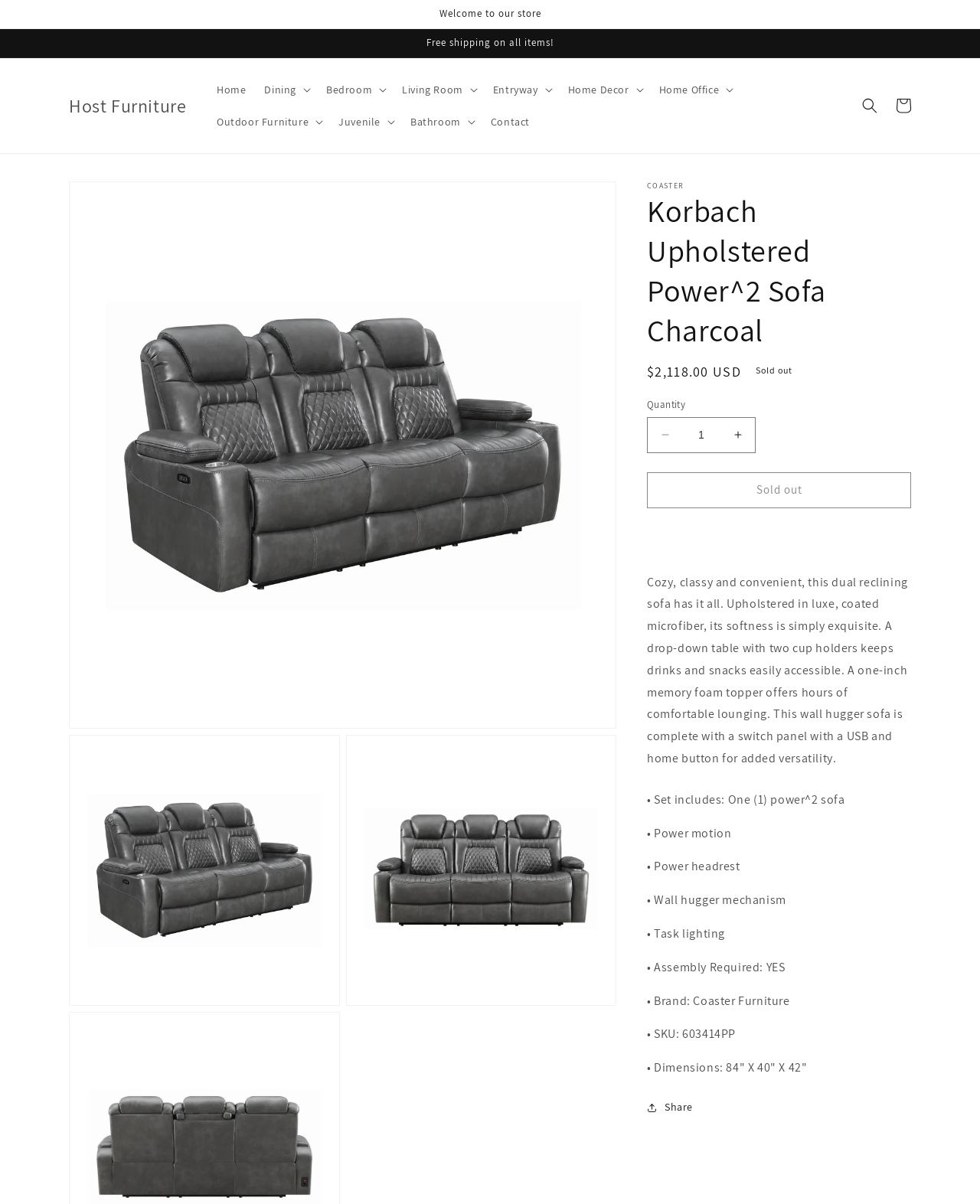Please identify the bounding box coordinates of the area that needs to be clicked to fulfill the following instruction: "Click on the 'Dining' button."

[0.26, 0.061, 0.323, 0.088]